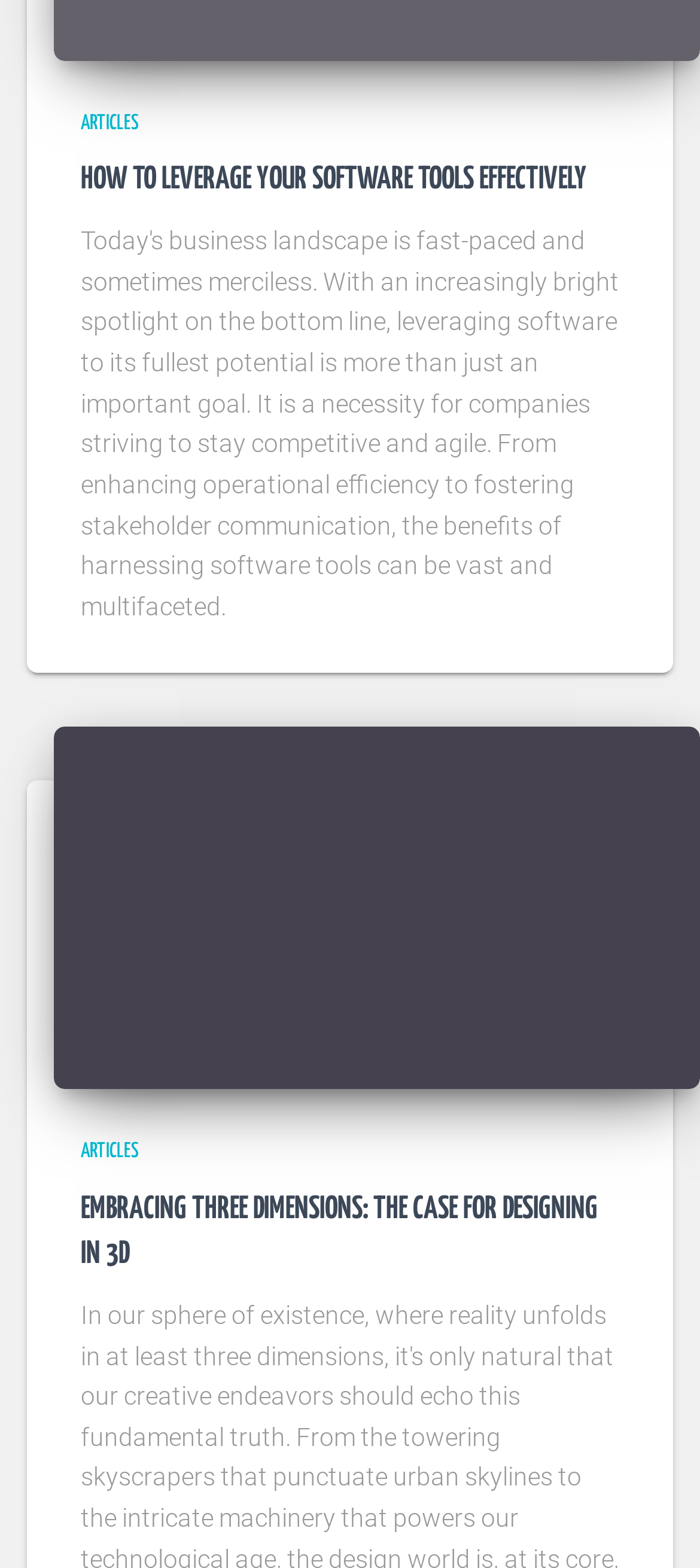How many article headings are there?
Look at the image and answer with only one word or phrase.

4